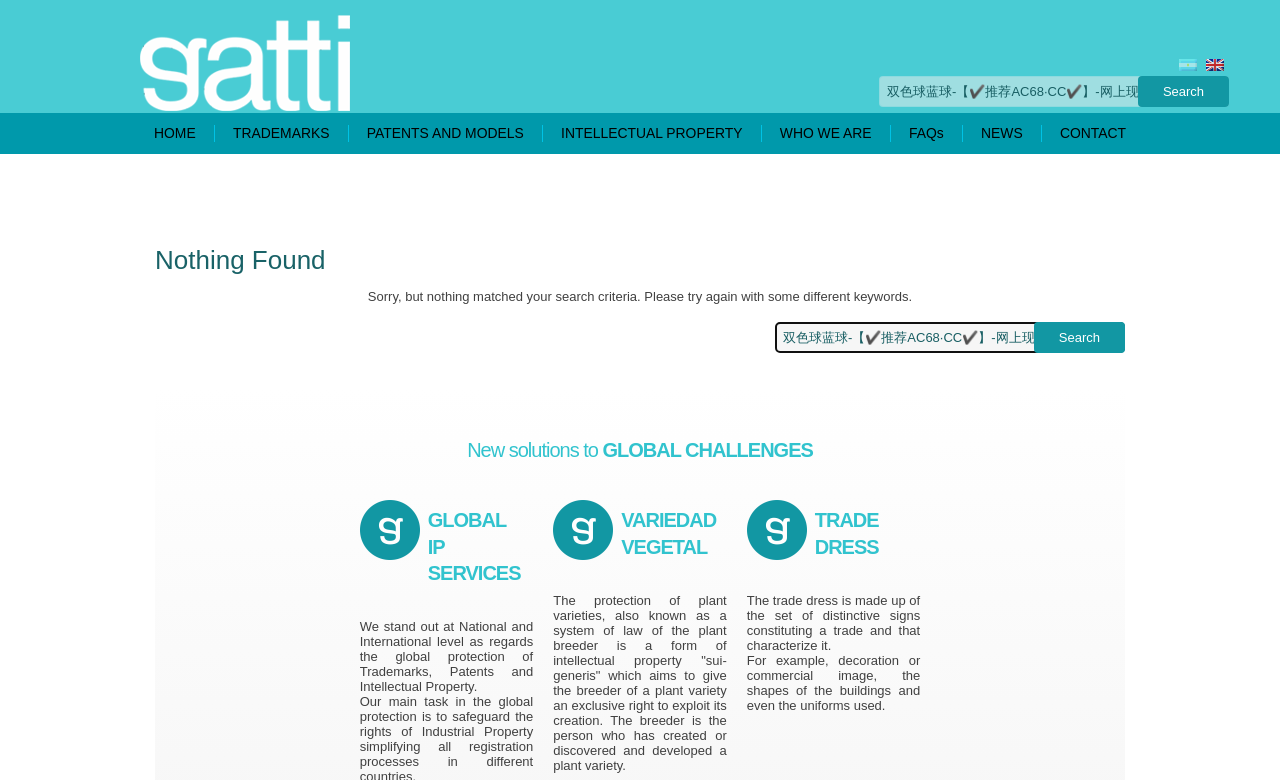Describe the entire webpage, focusing on both content and design.

This webpage appears to be a law firm's website, specifically Gatti & Asociados. At the top right corner, there are two language options, Español (es) and English (en), each accompanied by a small flag icon. Below these options, there is a search bar with a "Search" button.

The main navigation menu is located at the top left, consisting of eight links: HOME, TRADEMARKS, PATENTS AND MODELS, INTELLECTUAL PROPERTY, WHO WE ARE, FAQs, NEWS, and CONTACT.

The main content area is divided into two sections. The top section displays a message "Sorry, but nothing matched your search criteria. Please try again with some different keywords." with a search bar and a "Search" button below it.

The bottom section is titled "New solutions to GLOBAL CHALLENGES" and features four subheadings: GLOBAL IP SERVICES, VARIEDAD VEGETAL, TRADE DRESS, and an unnamed section. Each subheading has a brief description and a link to learn more. There are also three small images scattered throughout this section, but their contents are not specified.

Overall, the webpage has a simple and organized layout, with a focus on providing information about the law firm's services and expertise in intellectual property law.